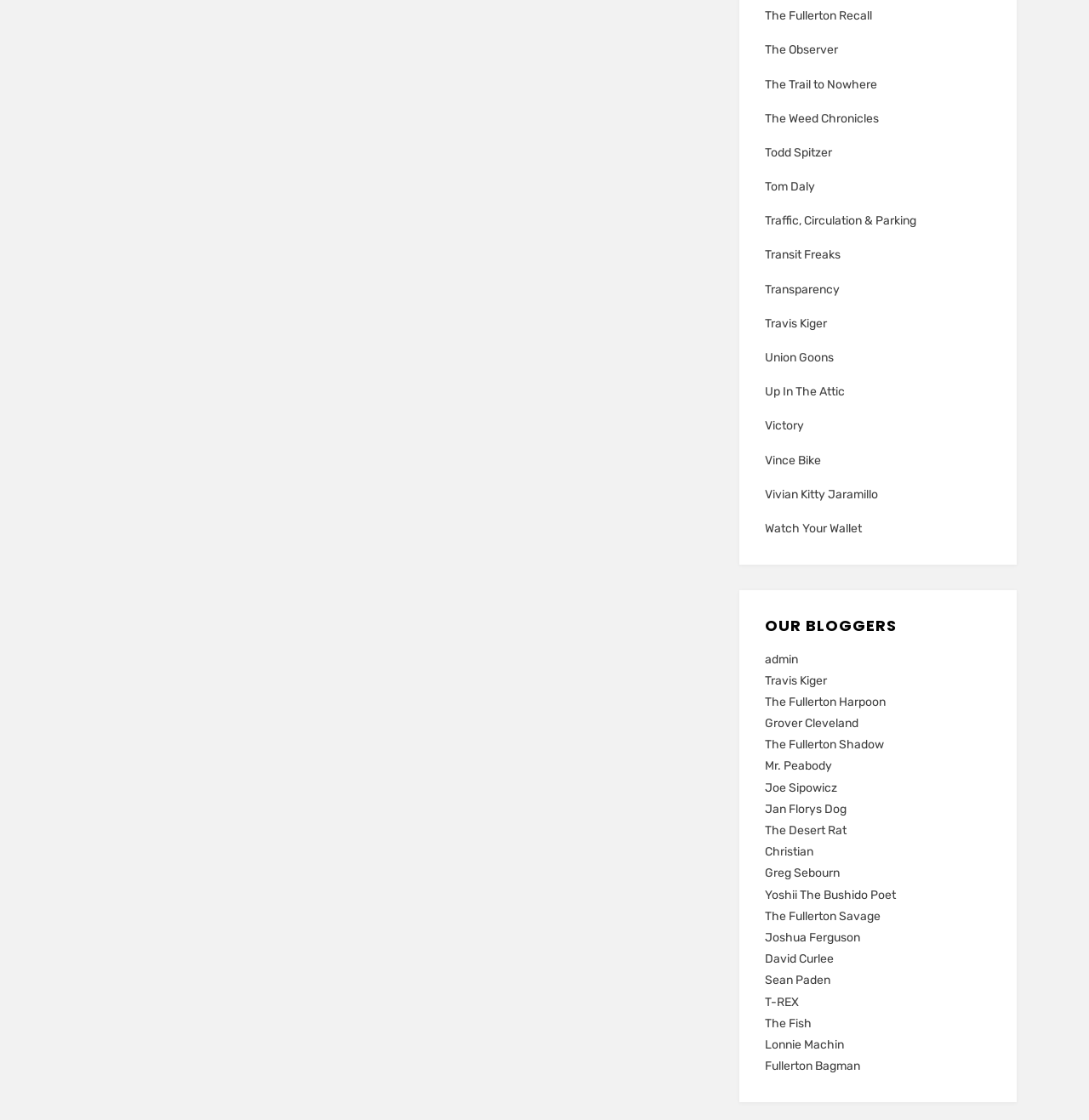Please identify the bounding box coordinates of the element I should click to complete this instruction: 'View articles by admin blogger'. The coordinates should be given as four float numbers between 0 and 1, like this: [left, top, right, bottom].

[0.702, 0.579, 0.733, 0.592]